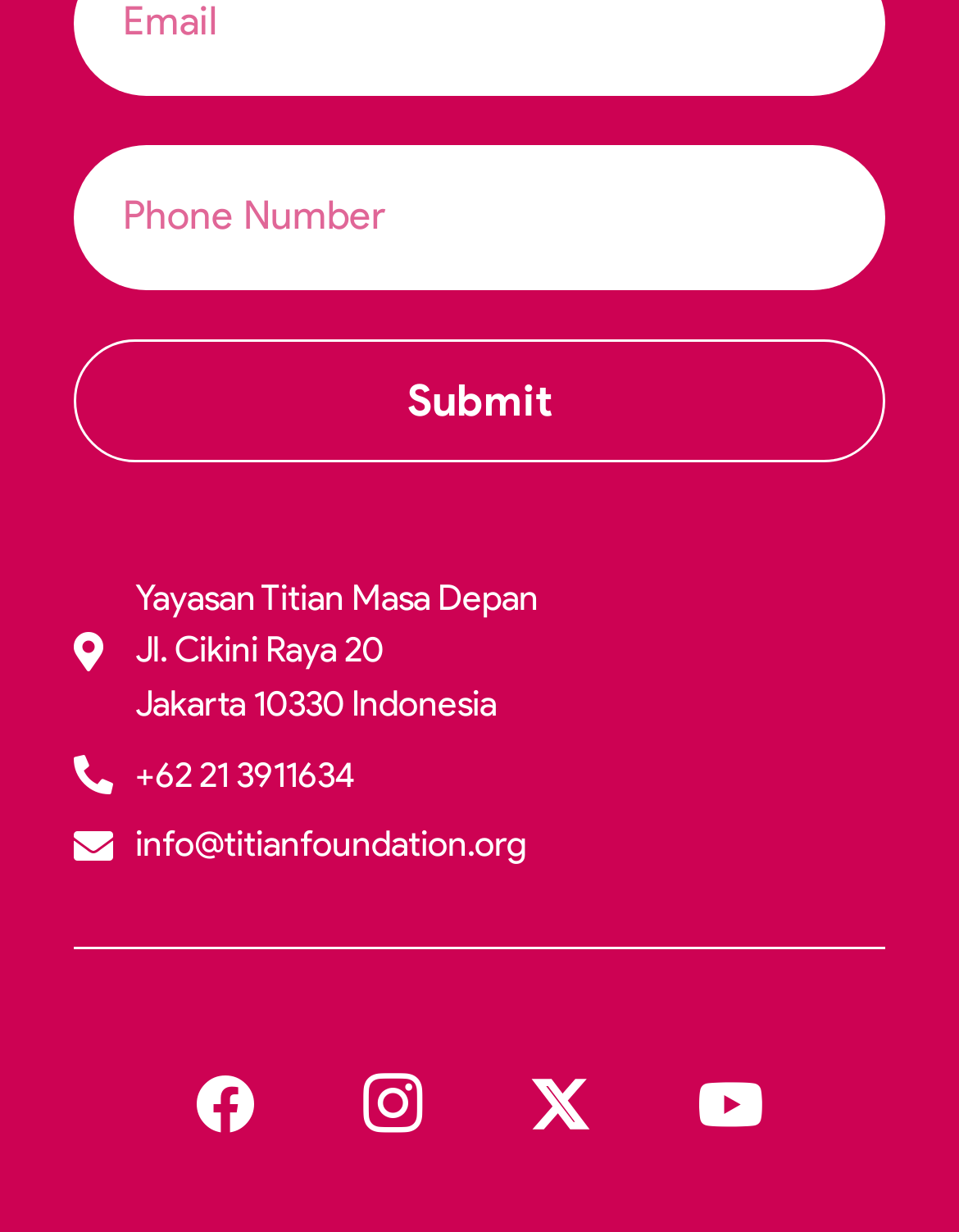What is the organization's name?
Kindly give a detailed and elaborate answer to the question.

The organization's name can be found in the static text element located at the top of the webpage, which reads 'Yayasan Titian Masa Depan'.